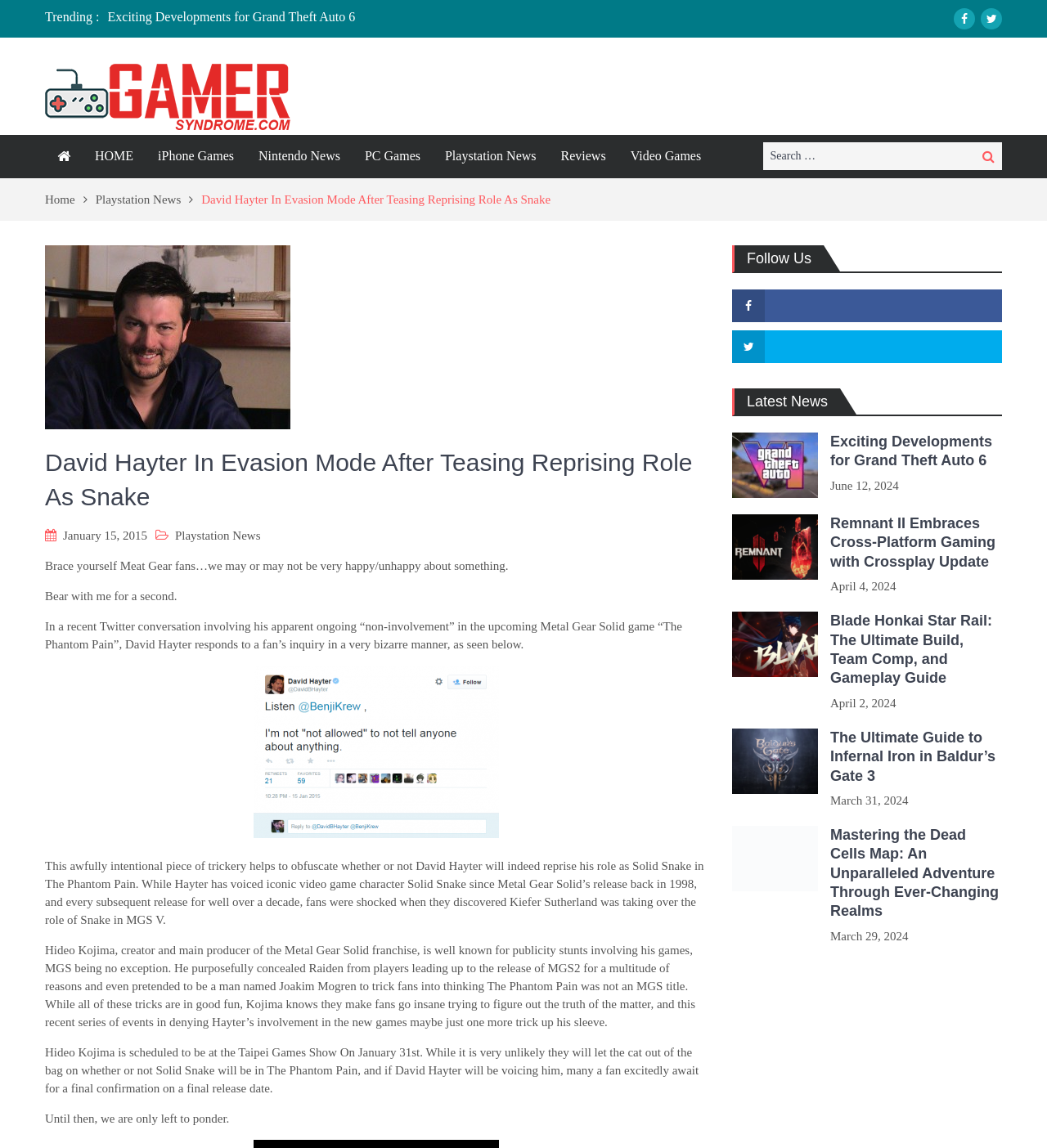How many social media links are there in the footer?
Based on the screenshot, answer the question with a single word or phrase.

2